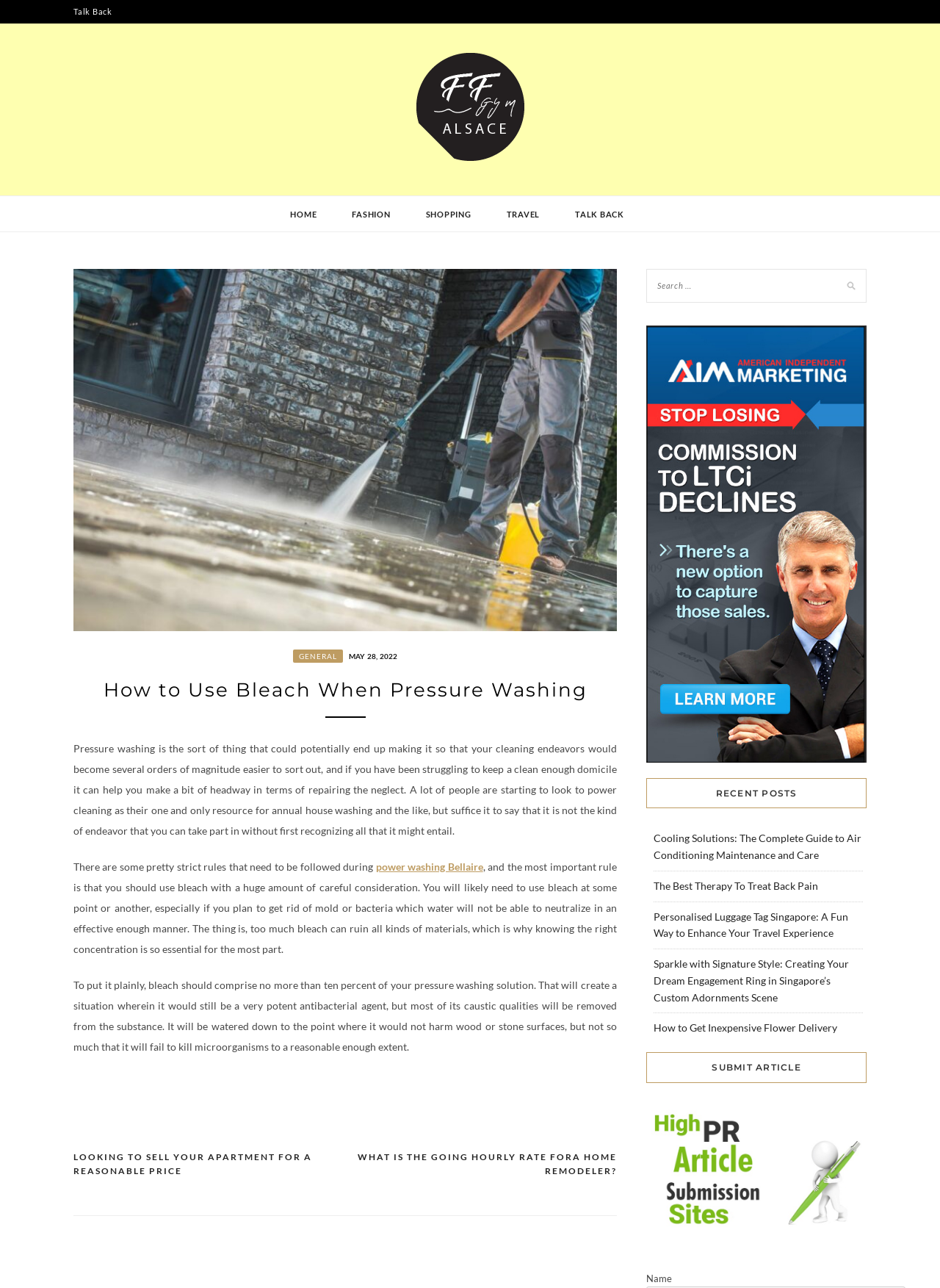Please locate the bounding box coordinates of the element that should be clicked to achieve the given instruction: "Search for something".

[0.688, 0.209, 0.922, 0.241]